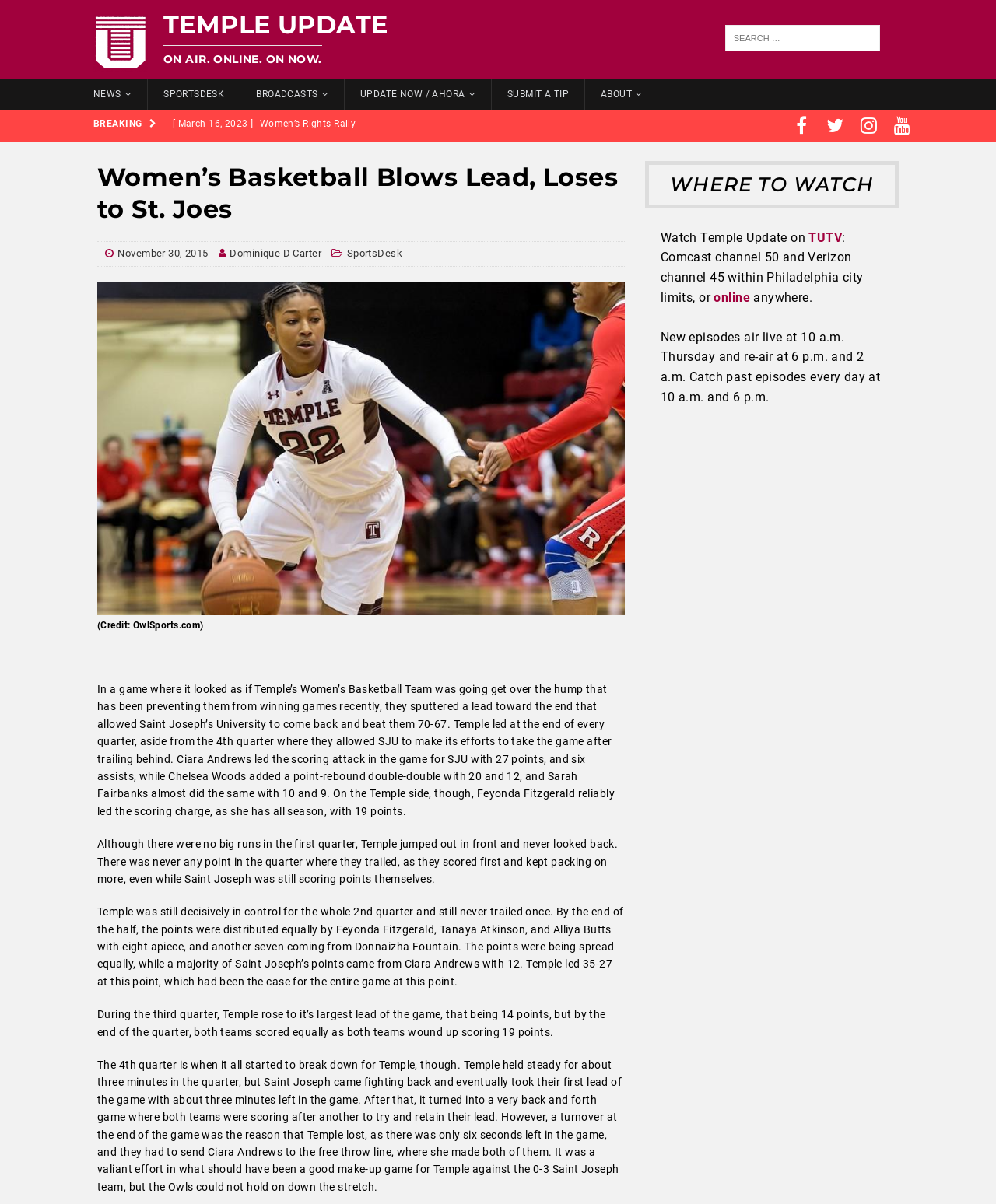Provide a one-word or one-phrase answer to the question:
What is the name of the university's basketball team?

Temple's Women's Basketball Team